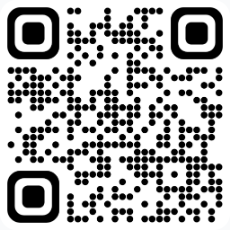What is the purpose of scanning the QR code?
Offer a detailed and exhaustive answer to the question.

Scanning the QR code would likely provide further information, such as listings, community details, or promotional content related to the Palm Springs Resort area, enhancing the user’s experience by granting easy access to online resources.